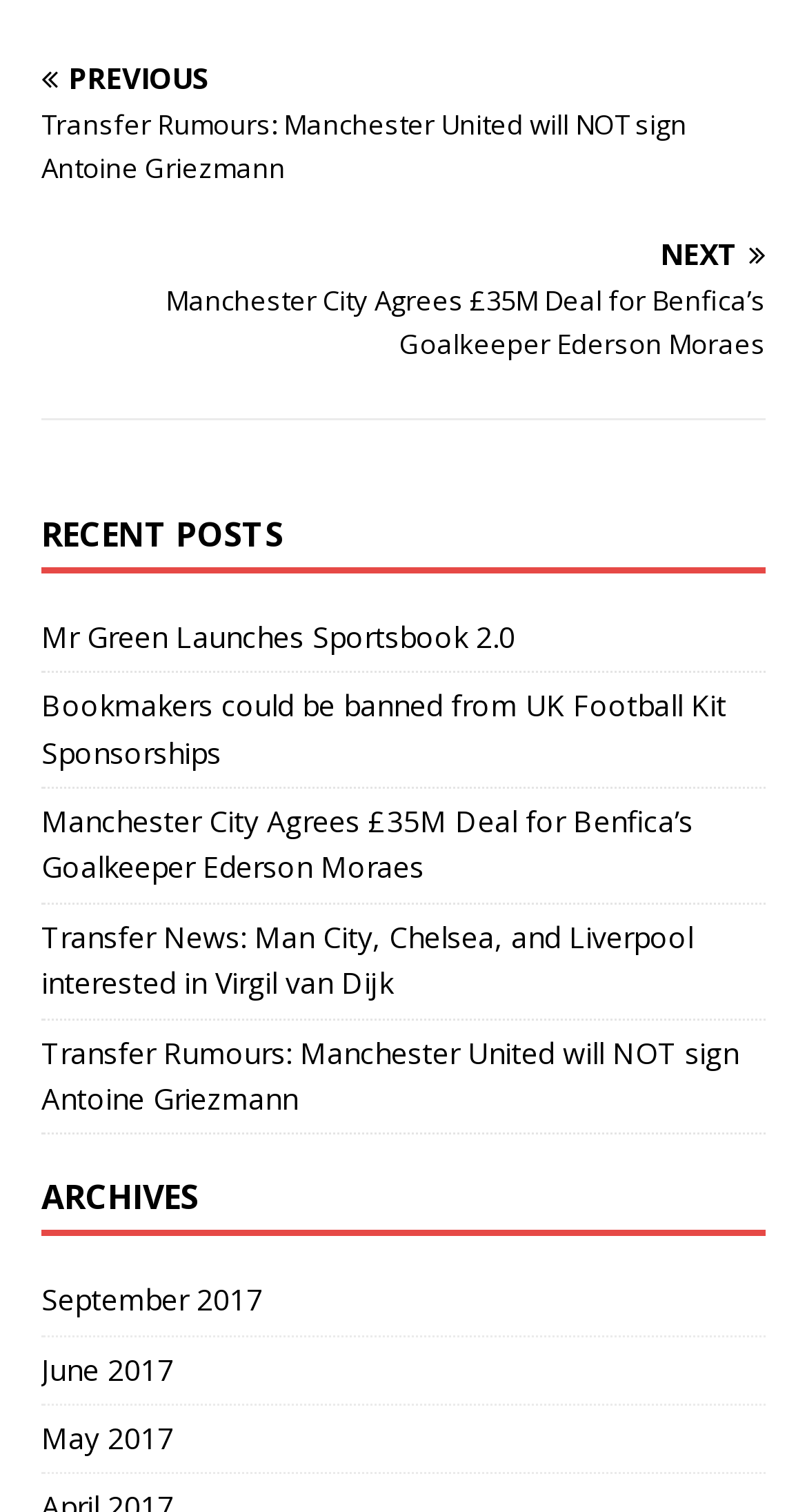Find the bounding box coordinates for the area that should be clicked to accomplish the instruction: "check archives for September 2017".

[0.051, 0.845, 0.949, 0.883]